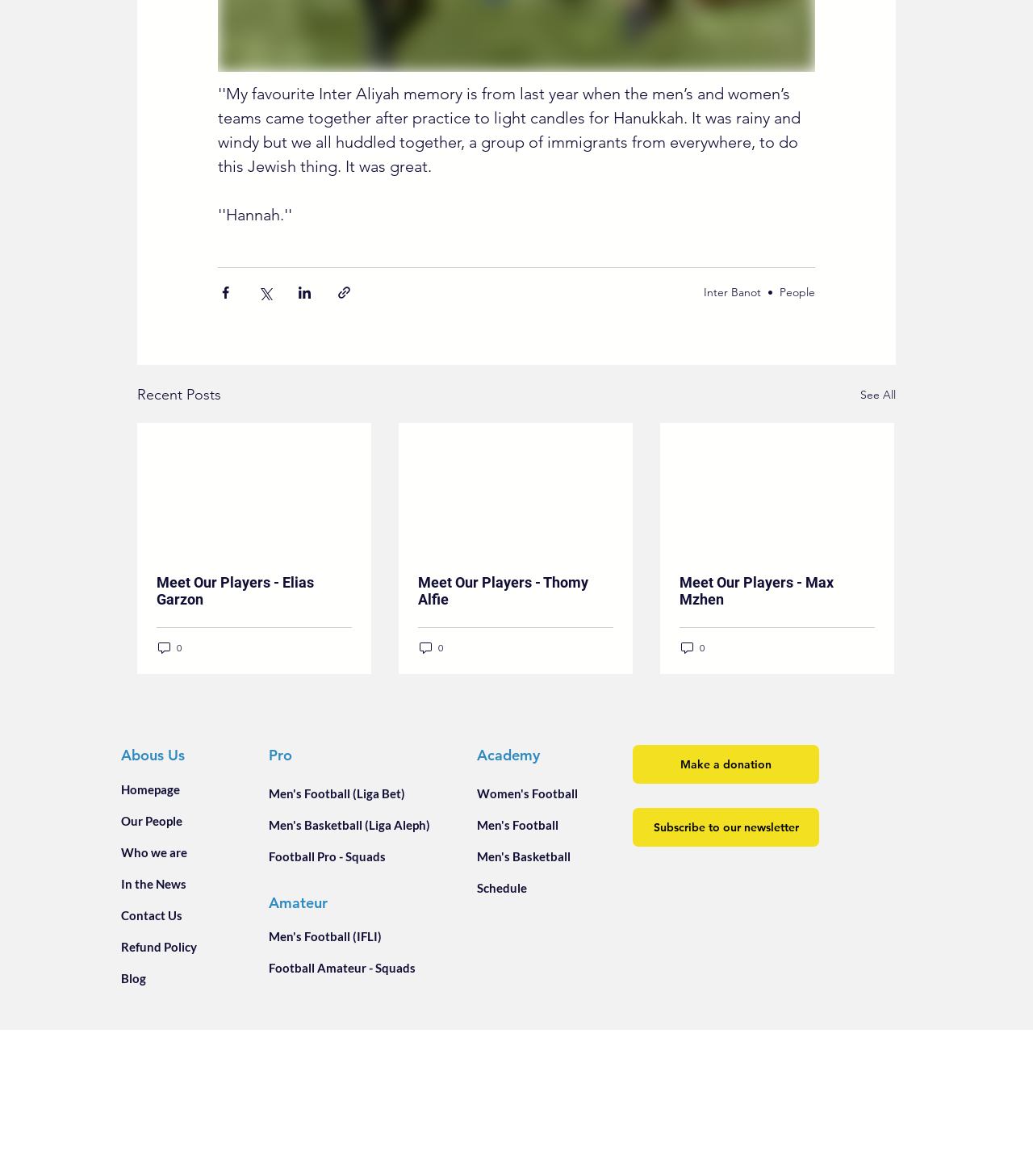Provide your answer in one word or a succinct phrase for the question: 
What is the name of the section below the recent posts?

About Us